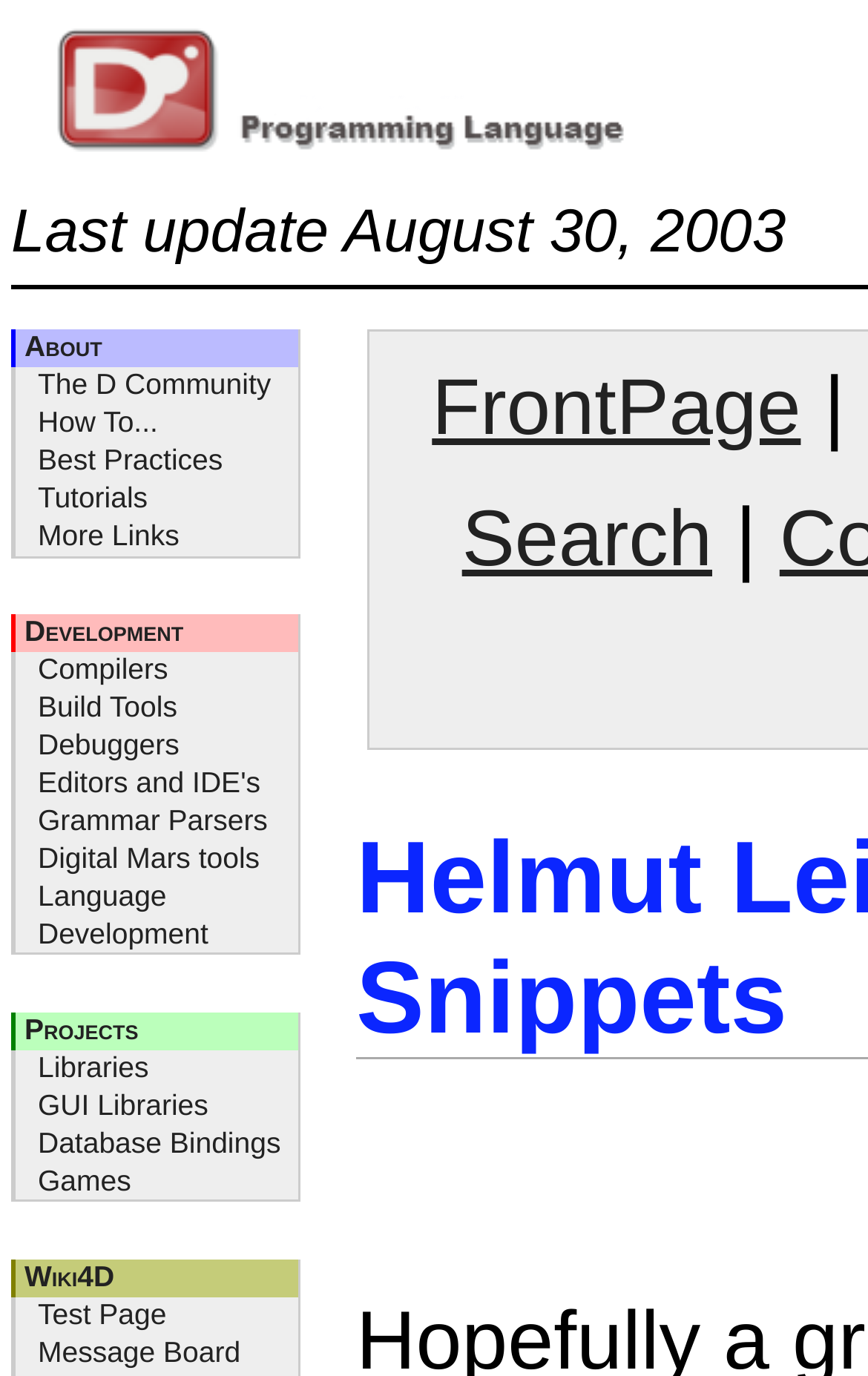Please determine the bounding box coordinates of the clickable area required to carry out the following instruction: "view Snippets". The coordinates must be four float numbers between 0 and 1, represented as [left, top, right, bottom].

[0.41, 0.682, 0.907, 0.766]